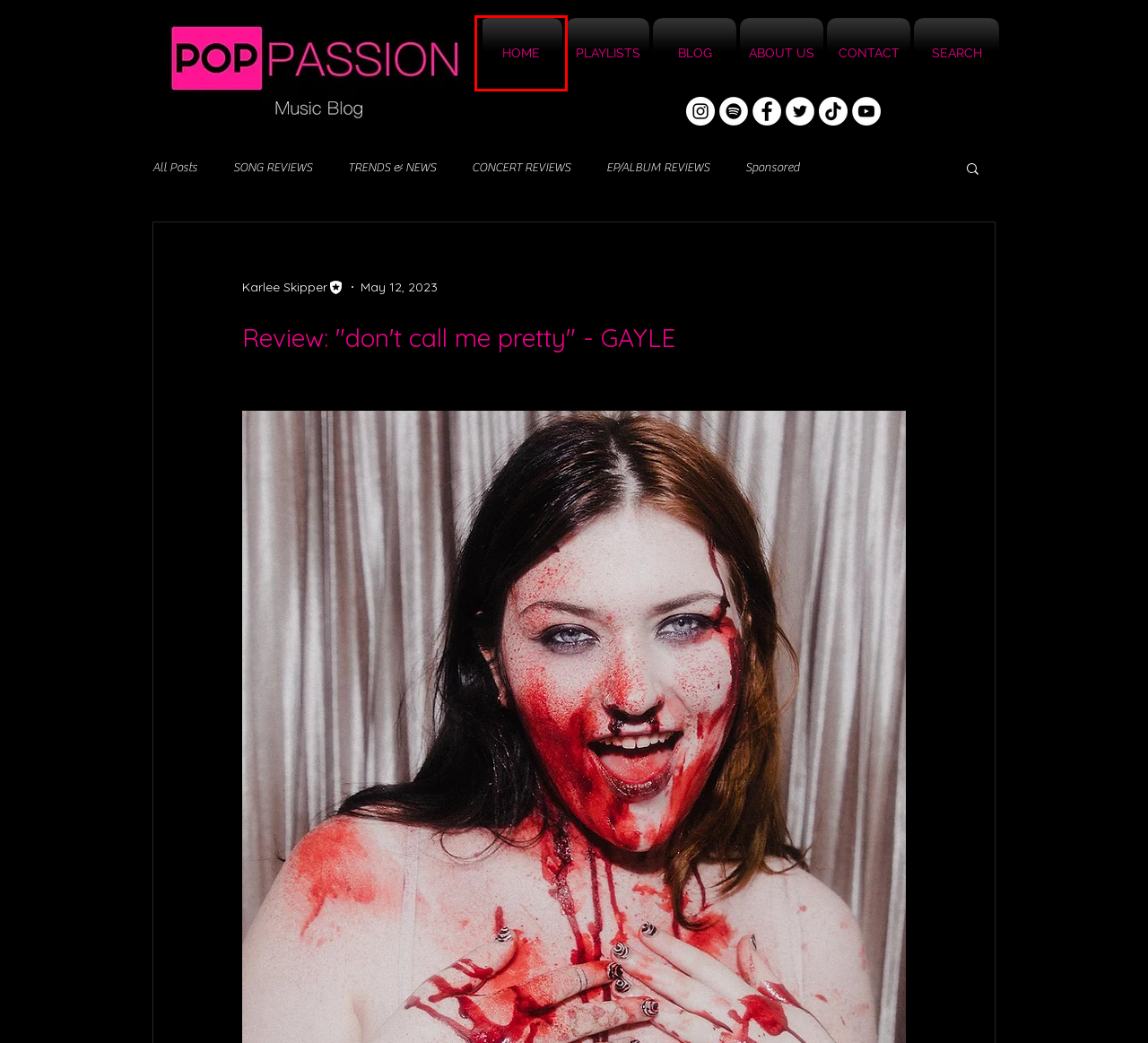You have a screenshot of a webpage with a red bounding box around a UI element. Determine which webpage description best matches the new webpage that results from clicking the element in the bounding box. Here are the candidates:
A. Sponsored
B. EP/ALBUM REVIEWS
C. Submit Your Music | Pop Passion Blog
D. SONG REVIEWS
E. CONTACT | Pop Passion Blog
F. TRENDS & NEWS
G. PLAYLISTS | Pop Passion Blog
H. BLOG | Pop Passion Blog

C